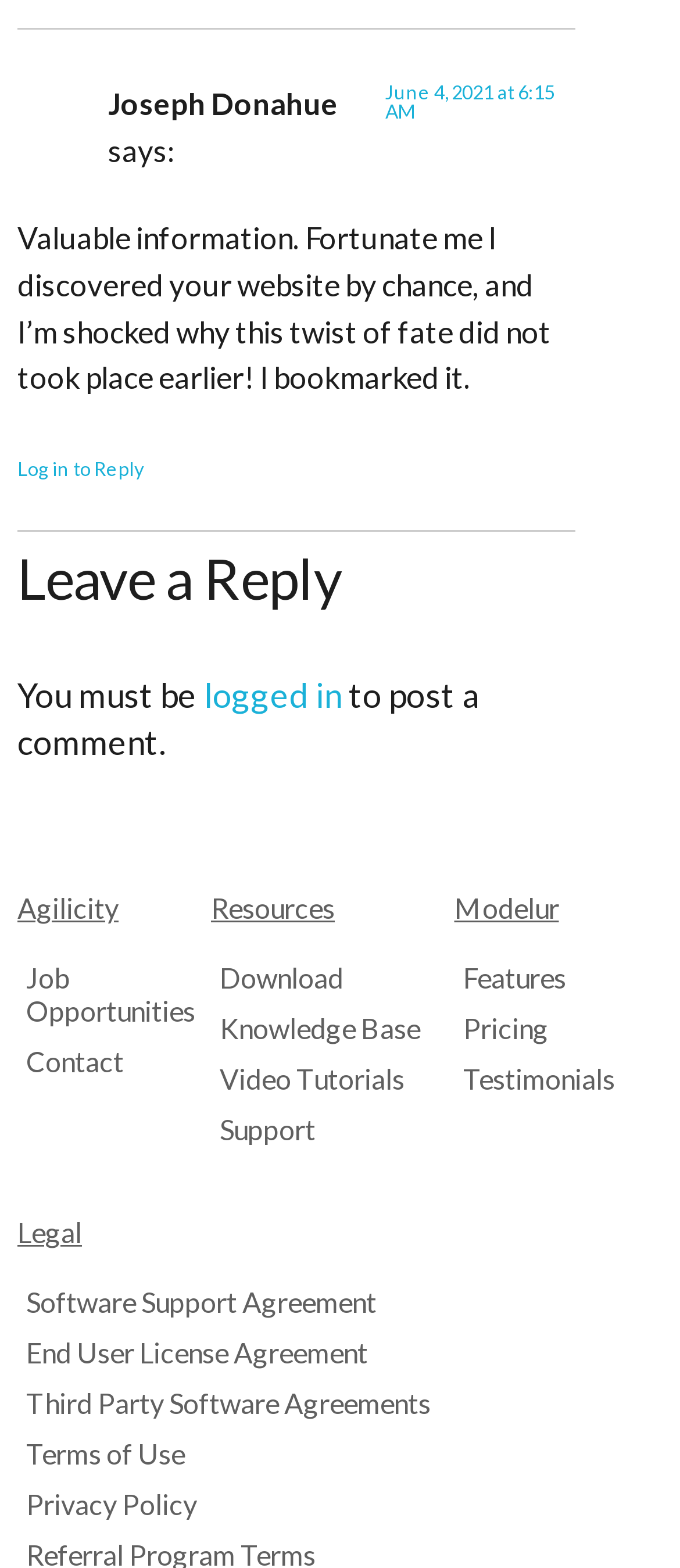Find the bounding box of the web element that fits this description: "Terms of Use".

[0.026, 0.916, 0.974, 0.938]